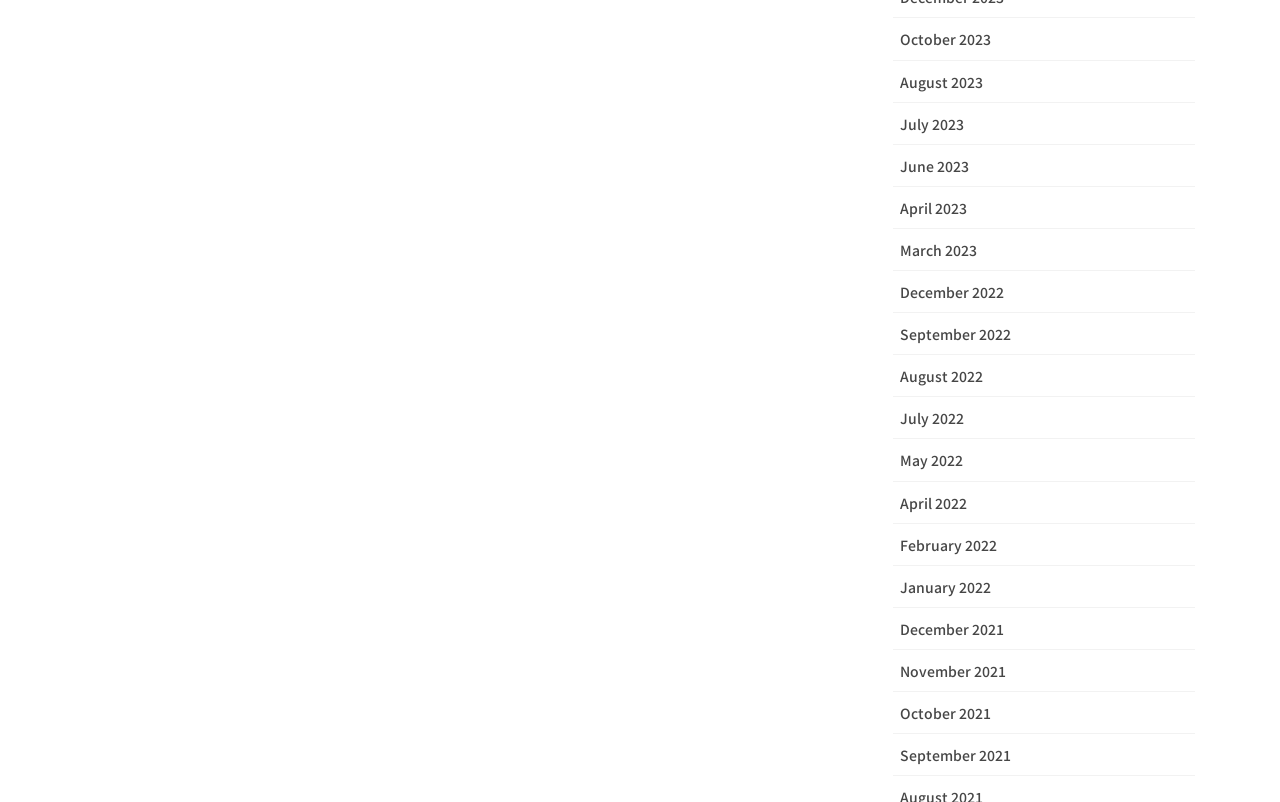Locate the bounding box coordinates of the clickable area to execute the instruction: "view August 2022". Provide the coordinates as four float numbers between 0 and 1, represented as [left, top, right, bottom].

[0.698, 0.443, 0.934, 0.495]